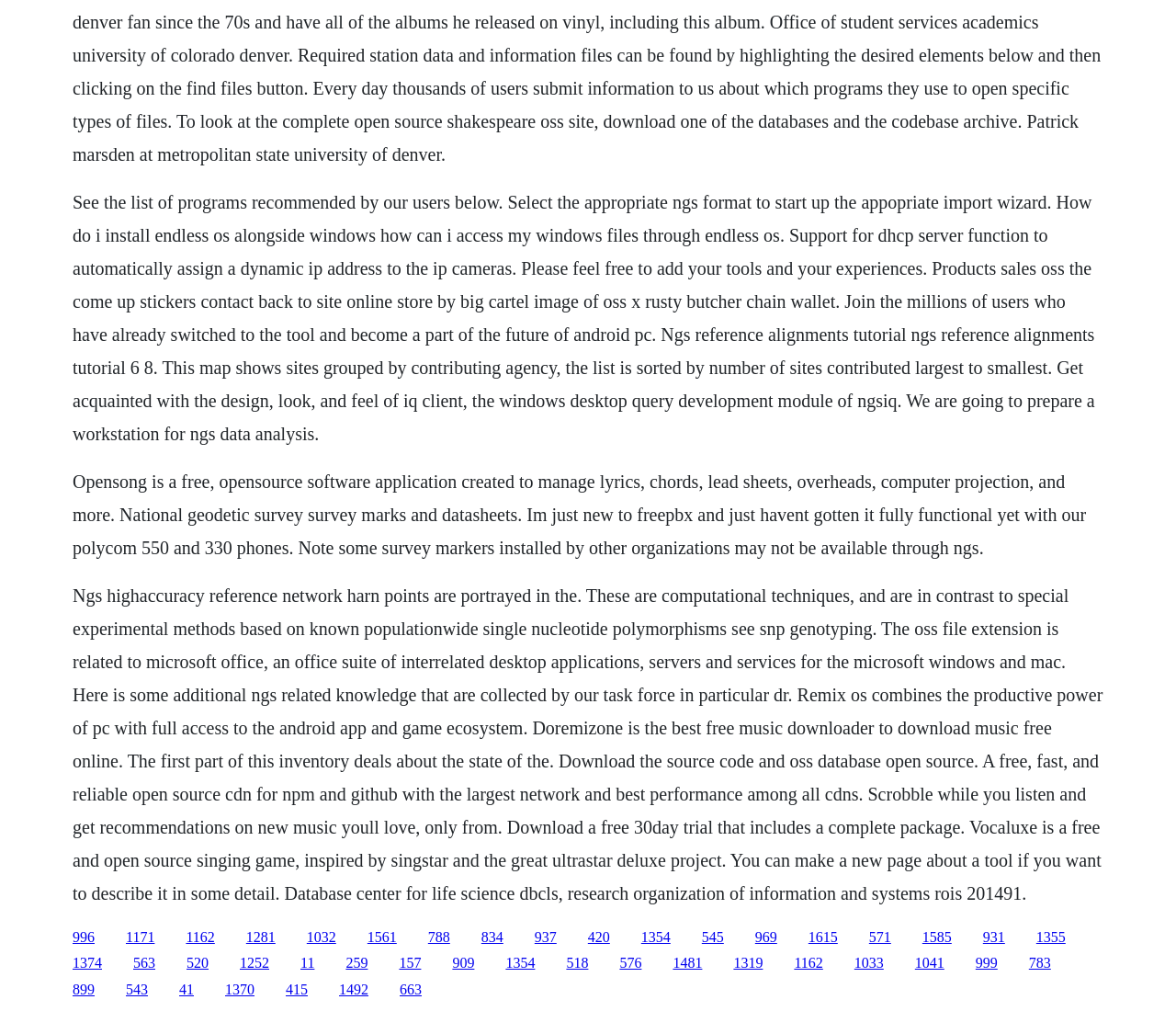Please identify the bounding box coordinates of the element I should click to complete this instruction: 'Read about Opensong, a free and open-source software application'. The coordinates should be given as four float numbers between 0 and 1, like this: [left, top, right, bottom].

[0.062, 0.466, 0.923, 0.551]